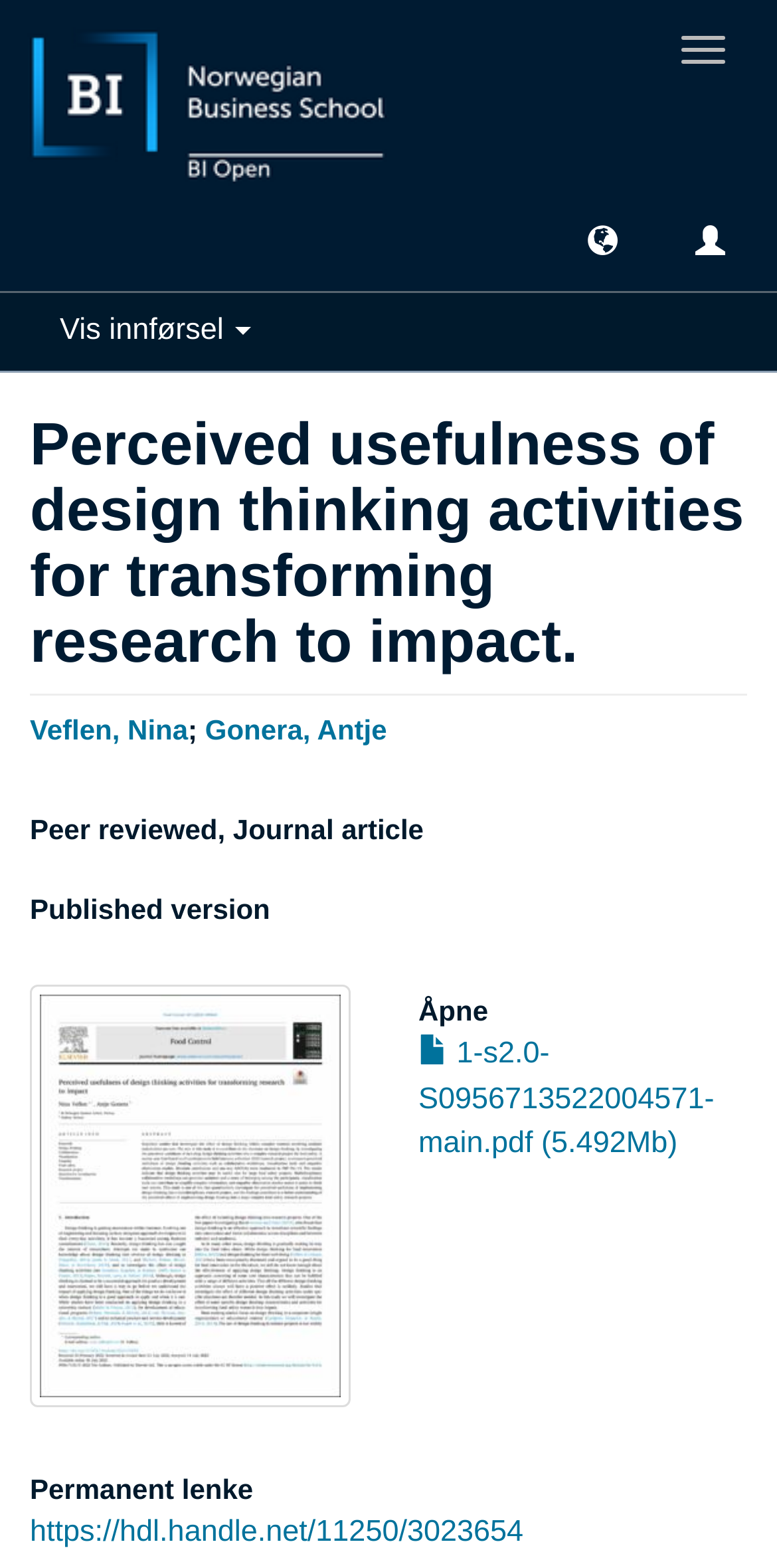Please use the details from the image to answer the following question comprehensively:
What is the type of publication?

I found the heading 'Peer reviewed, Journal article' which indicates the type of publication is a Journal article.